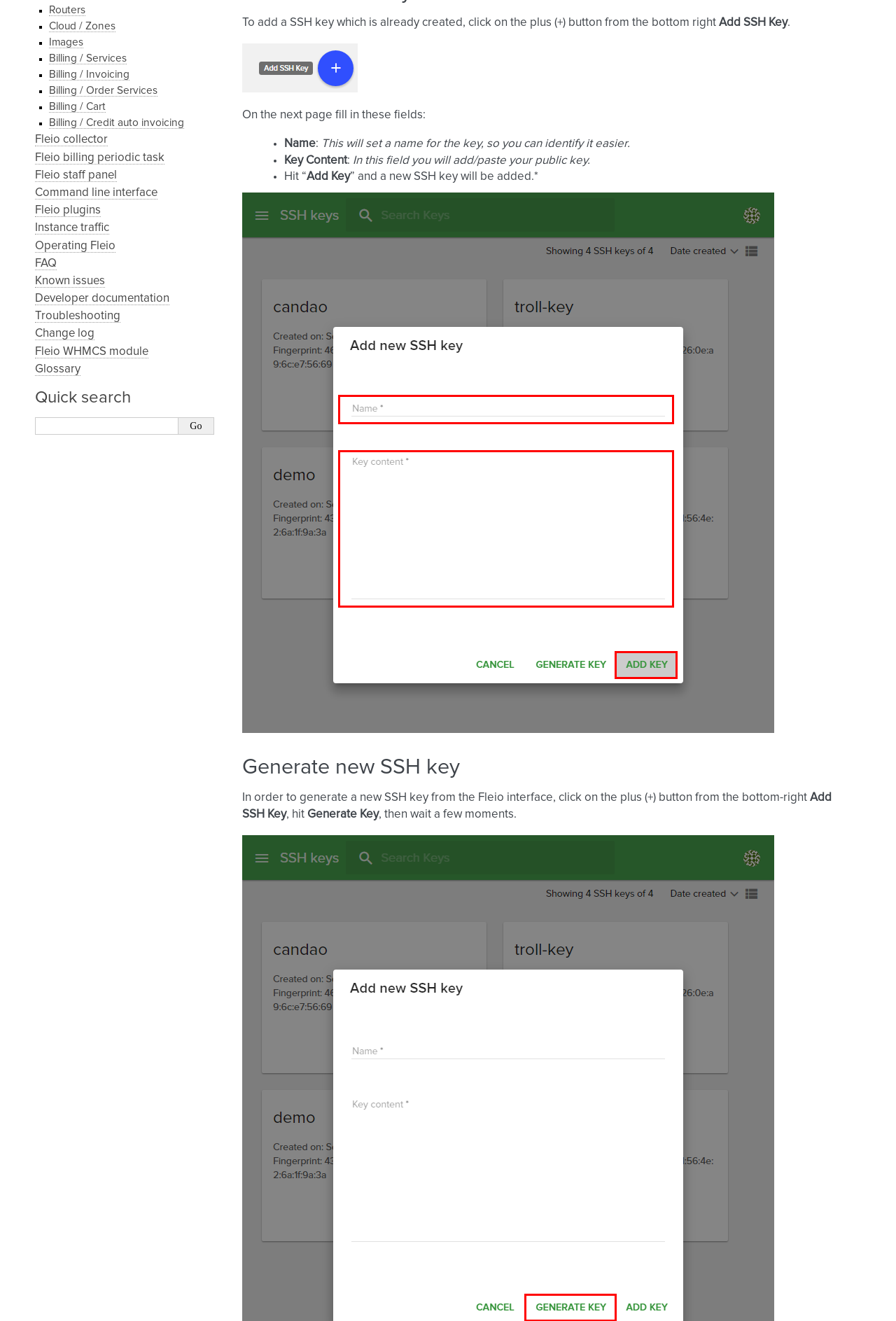Highlight the bounding box of the UI element that corresponds to this description: "Billing / Credit auto invoicing".

[0.055, 0.089, 0.205, 0.098]